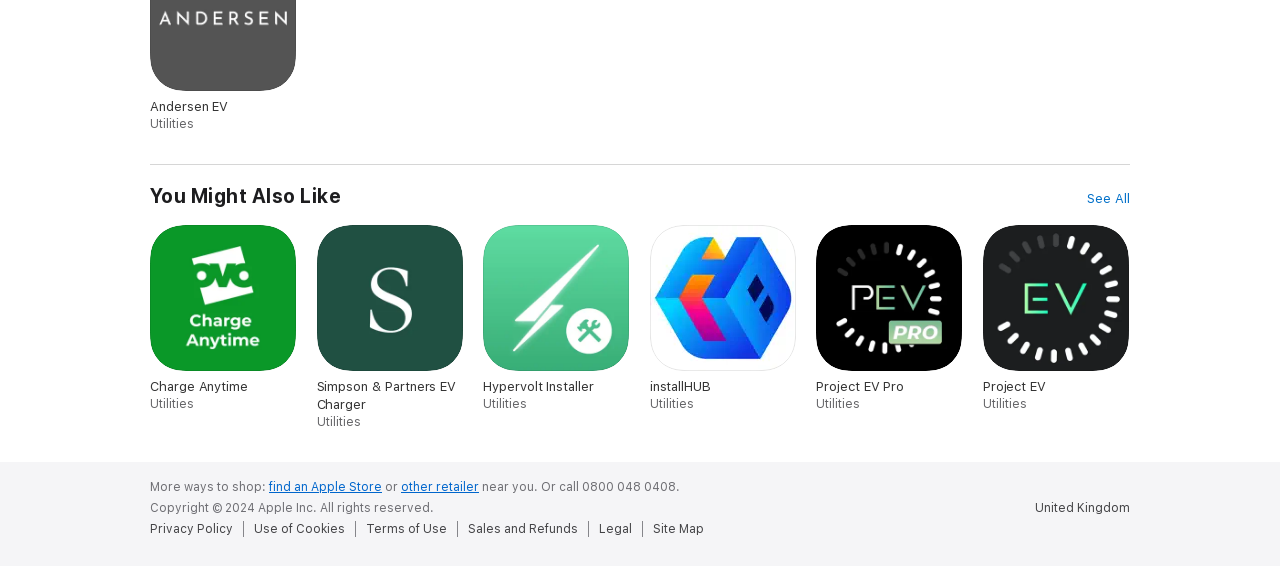Provide the bounding box coordinates of the UI element that matches the description: "Hypervolt Installer Utilities".

[0.377, 0.398, 0.492, 0.728]